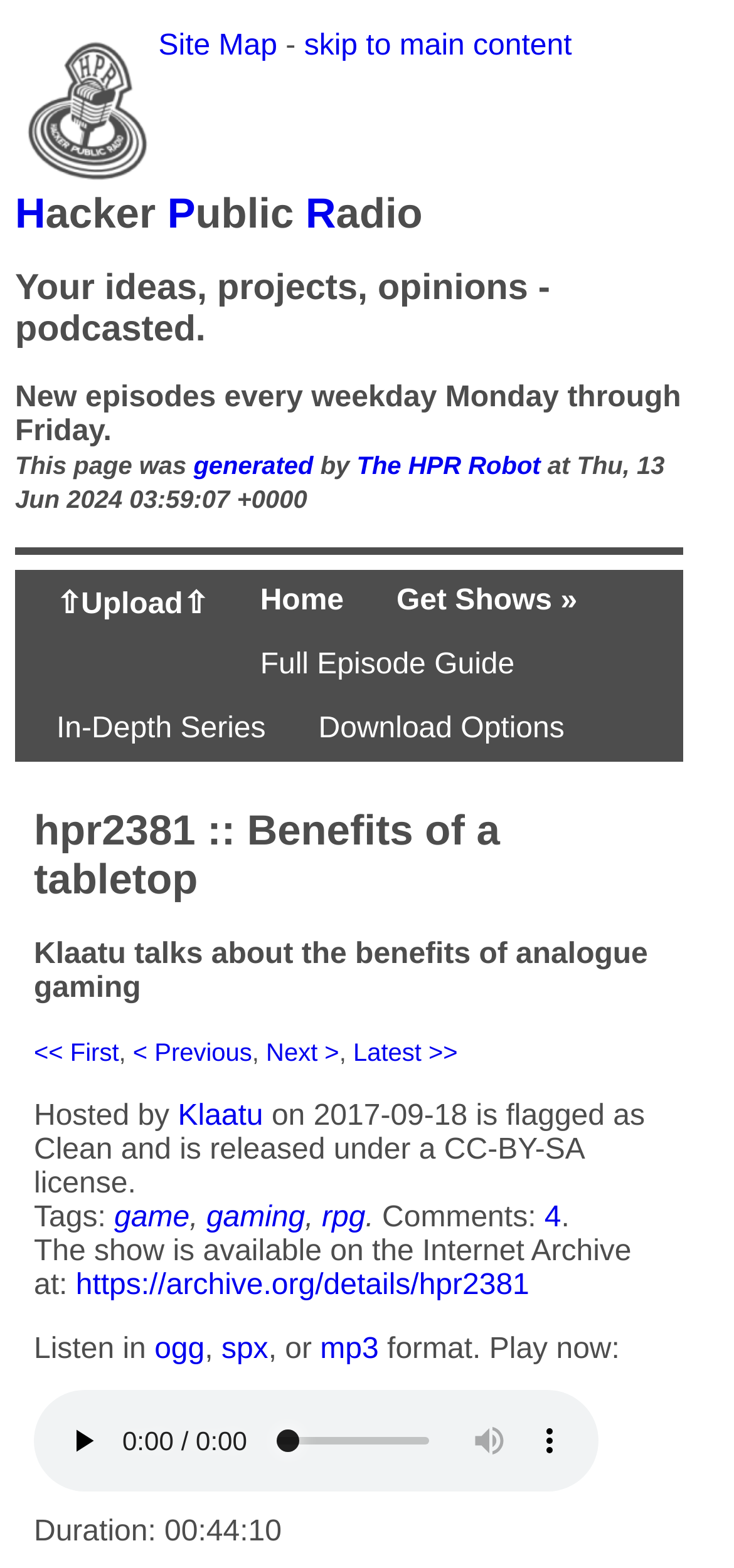Please respond in a single word or phrase: 
How often are new episodes released?

Every weekday